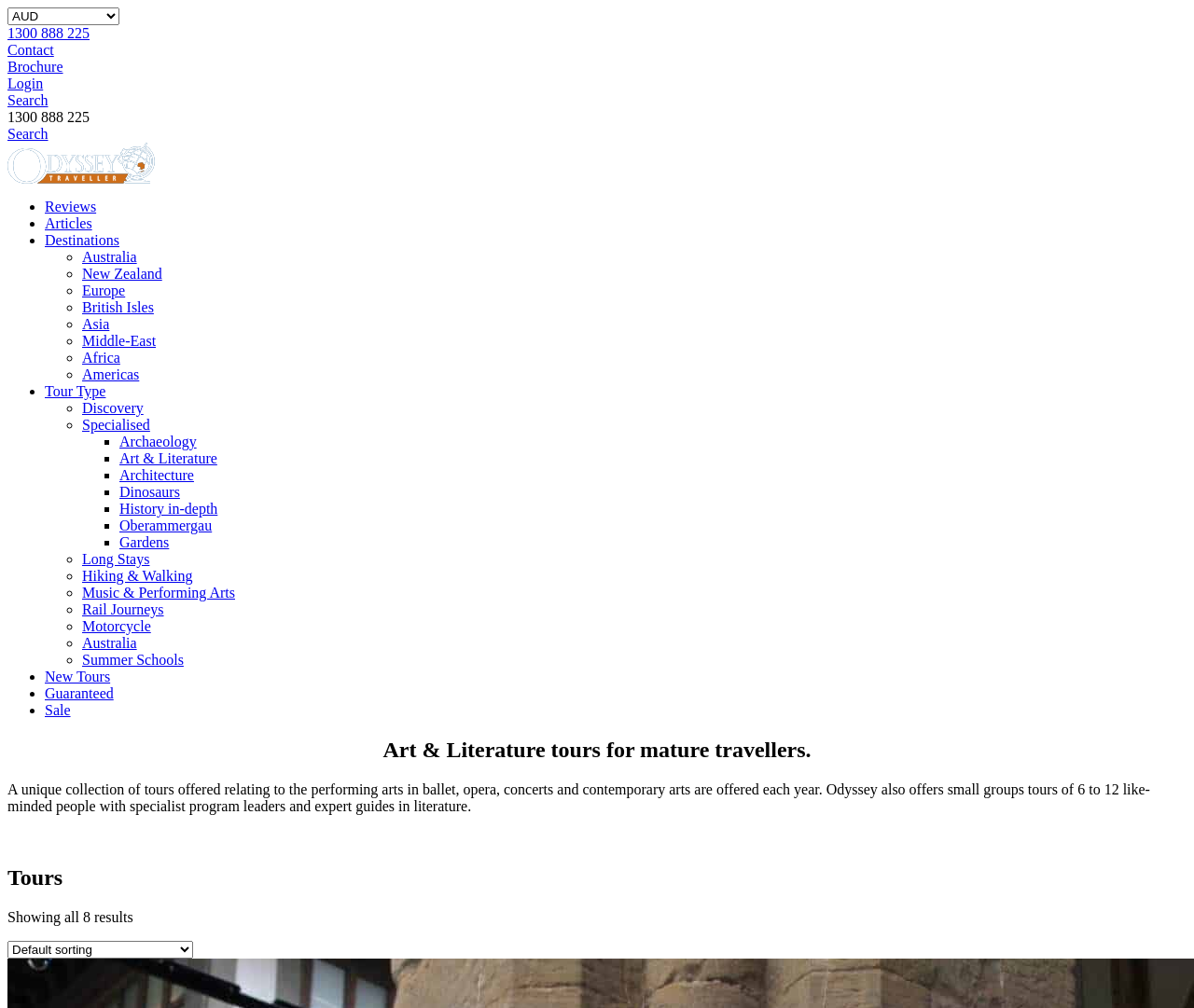Please identify the bounding box coordinates of the element's region that needs to be clicked to fulfill the following instruction: "Learn about Art & Literature tours". The bounding box coordinates should consist of four float numbers between 0 and 1, i.e., [left, top, right, bottom].

[0.1, 0.447, 0.182, 0.463]